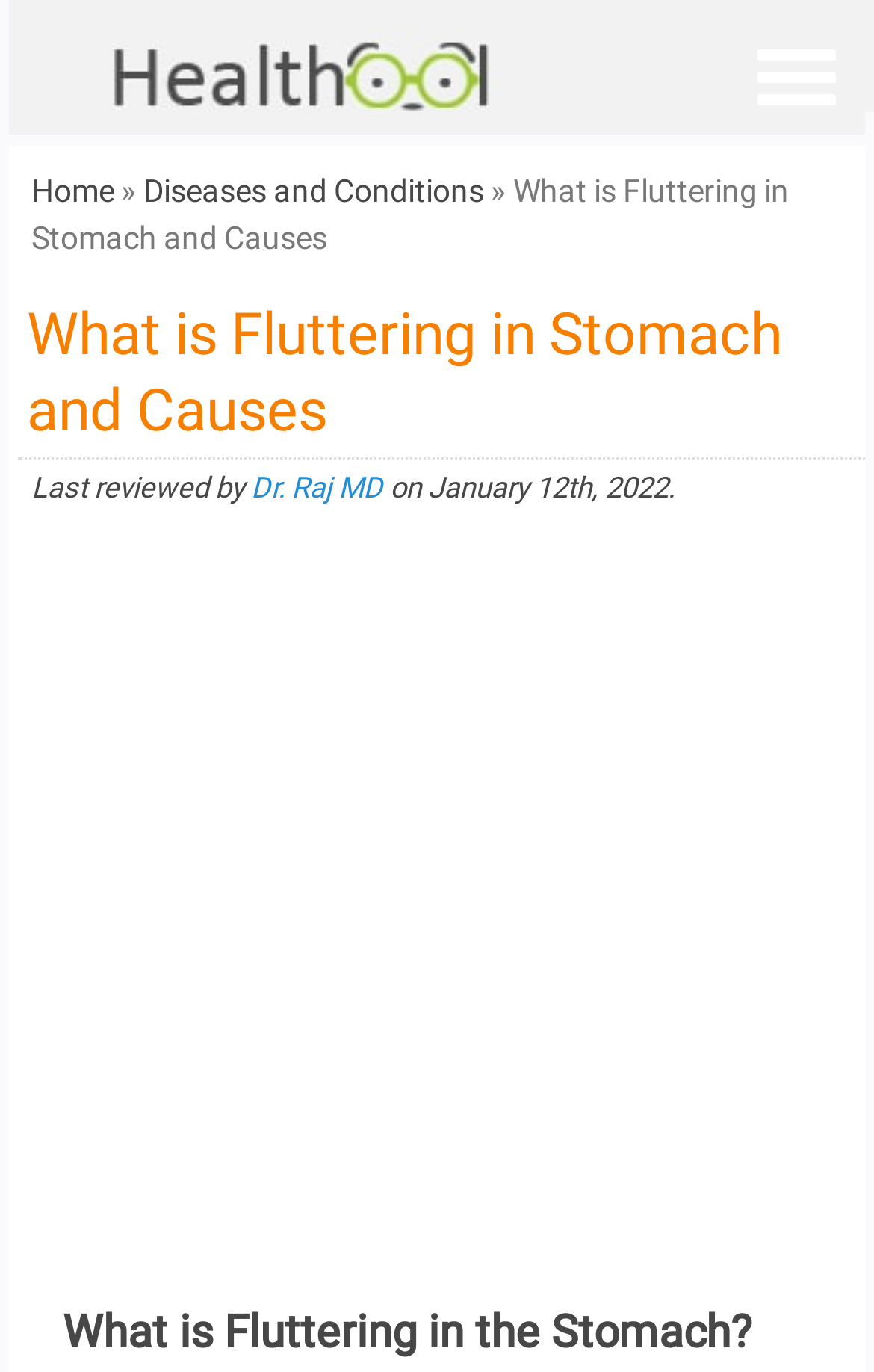Give a full account of the webpage's elements and their arrangement.

The webpage is about "What is Fluttering in Stomach and Causes" and appears to be a health-related article. At the top, there is a navigation bar with three links: "Home" on the left, followed by "»" and then "Diseases and Conditions". The title of the article, "What is Fluttering in Stomach and Causes", is displayed prominently below the navigation bar. 

Below the title, there is a link to the same article title, which may be a anchor link to the top of the page. The author of the article, "Dr. Raj MD", is credited along with the review date, "January 12th, 2022". 

The main content of the article is not directly mentioned in the accessibility tree, but it is likely to be below the author information. An advertisement iframe takes up the majority of the remaining space on the page, spanning the full width and height of the page.